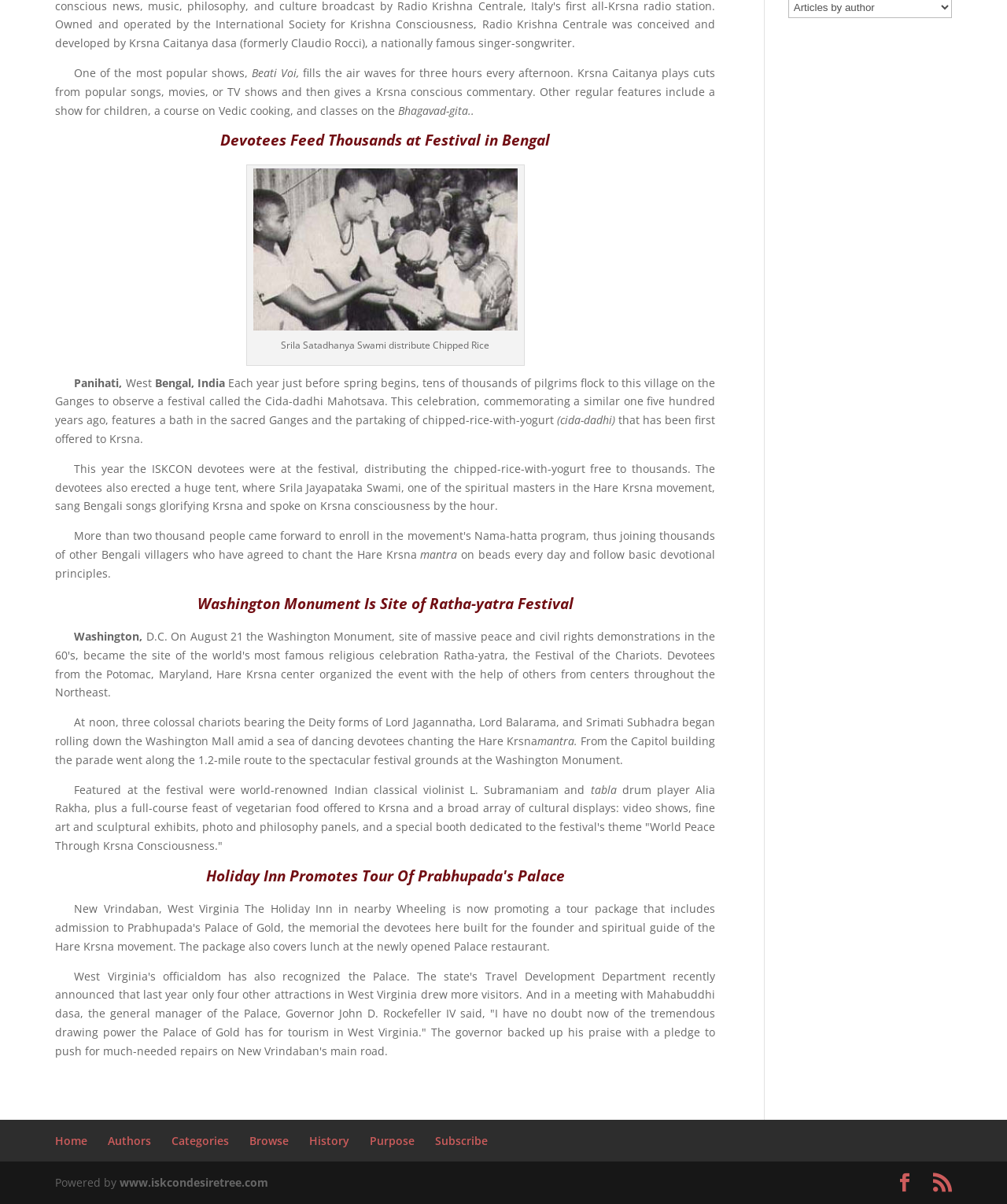Determine the bounding box of the UI element mentioned here: "RSS". The coordinates must be in the format [left, top, right, bottom] with values ranging from 0 to 1.

[0.926, 0.975, 0.945, 0.991]